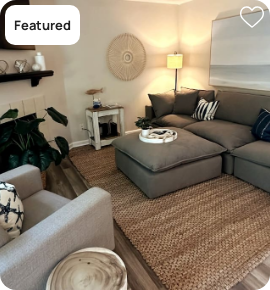Detail the scene shown in the image extensively.

This inviting living space features a modern, cozy design, centered around a spacious, gray sectional sofa adorned with decorative cushions. A stylish lamp stands beside the couch, illuminating the room with warm light, while a round wall art piece adds a touch of elegance to the decor. The room is completed with a natural woven area rug and touches of greenery, enhancing the calming atmosphere. This image is tagged as "Featured," highlighting its appeal for potential visitors looking for a charming and stylish getaway.